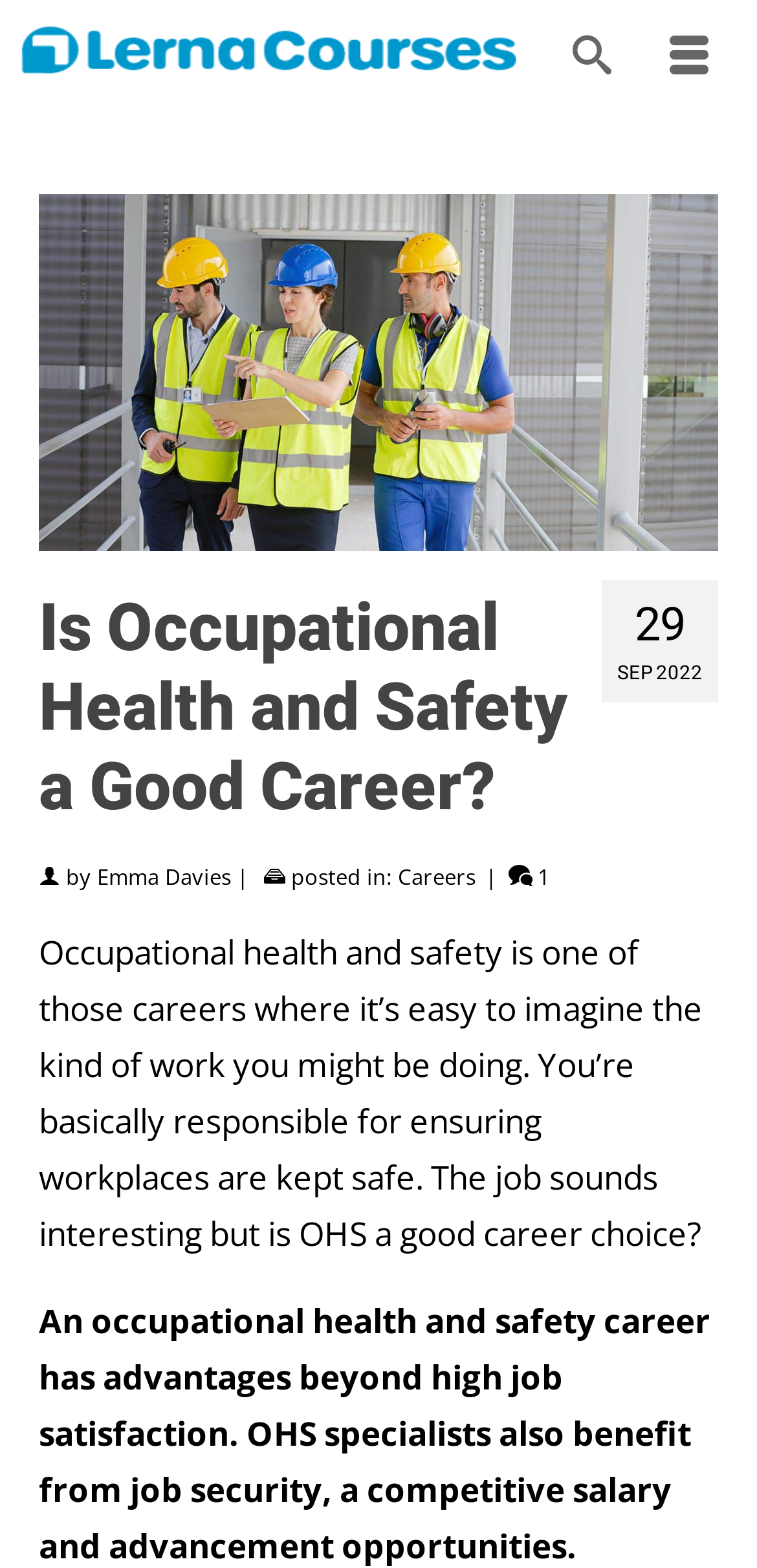Write a detailed summary of the webpage, including text, images, and layout.

The webpage is about occupational health and safety (OHS) as a career choice. At the top left, there is a link to "Lerna Courses" accompanied by an image with the same name. Next to it, on the right, is a button labeled "Menu". Below the menu button, there is a search bar with a link to "Occupational health and safety specialists" and an image with the same name. 

To the right of the search bar, there are two lines of text: "29" and "SEP 2022". Below these lines, there is a header section with a heading that reads "Is Occupational Health and Safety a Good Career?" followed by the author's name, "Emma Davies", and the category "Careers". 

The main content of the webpage starts below the header section. It begins with a paragraph that introduces the concept of OHS and its responsibilities. The next paragraph highlights the benefits of an OHS career, including job security, competitive salary, and advancement opportunities, which is similar to the meta description. 

At the bottom right of the page, there is a "To Top" button.